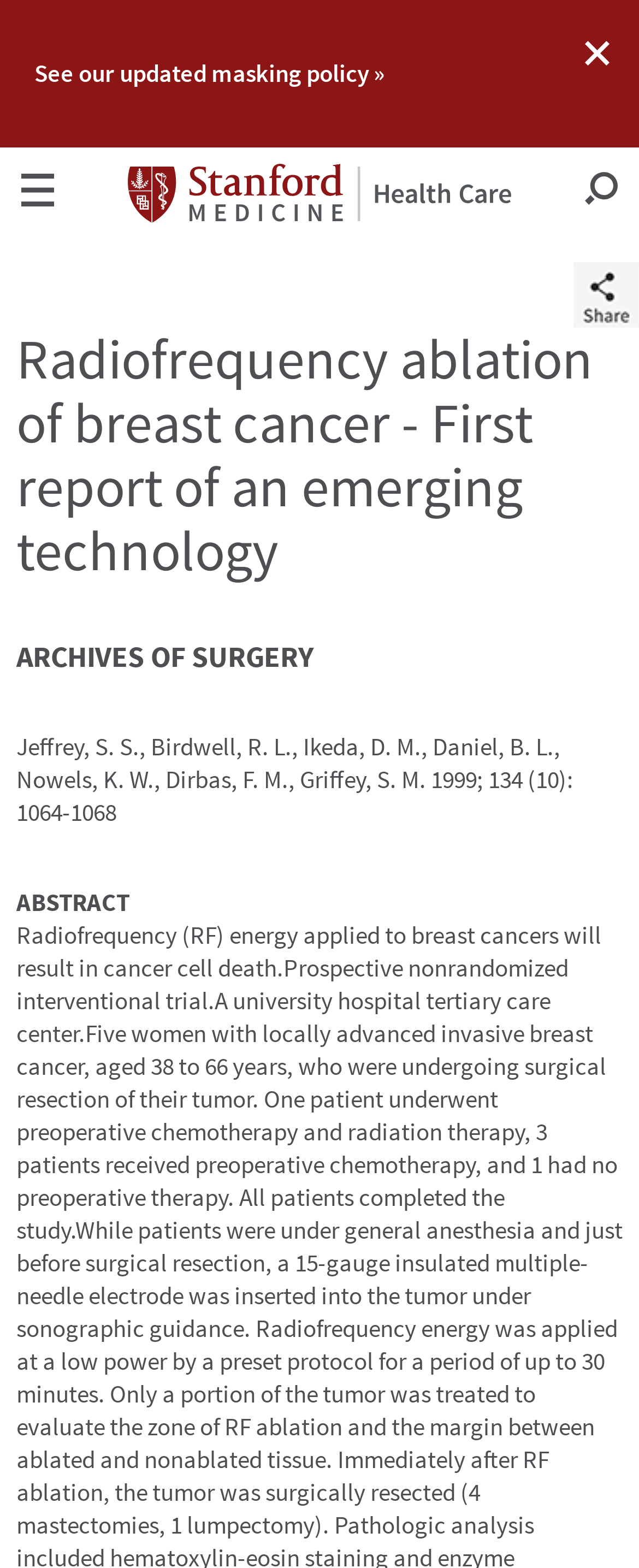What is the volume and page number of the article?
Look at the image and respond with a one-word or short phrase answer.

134 (10): 1064-1068